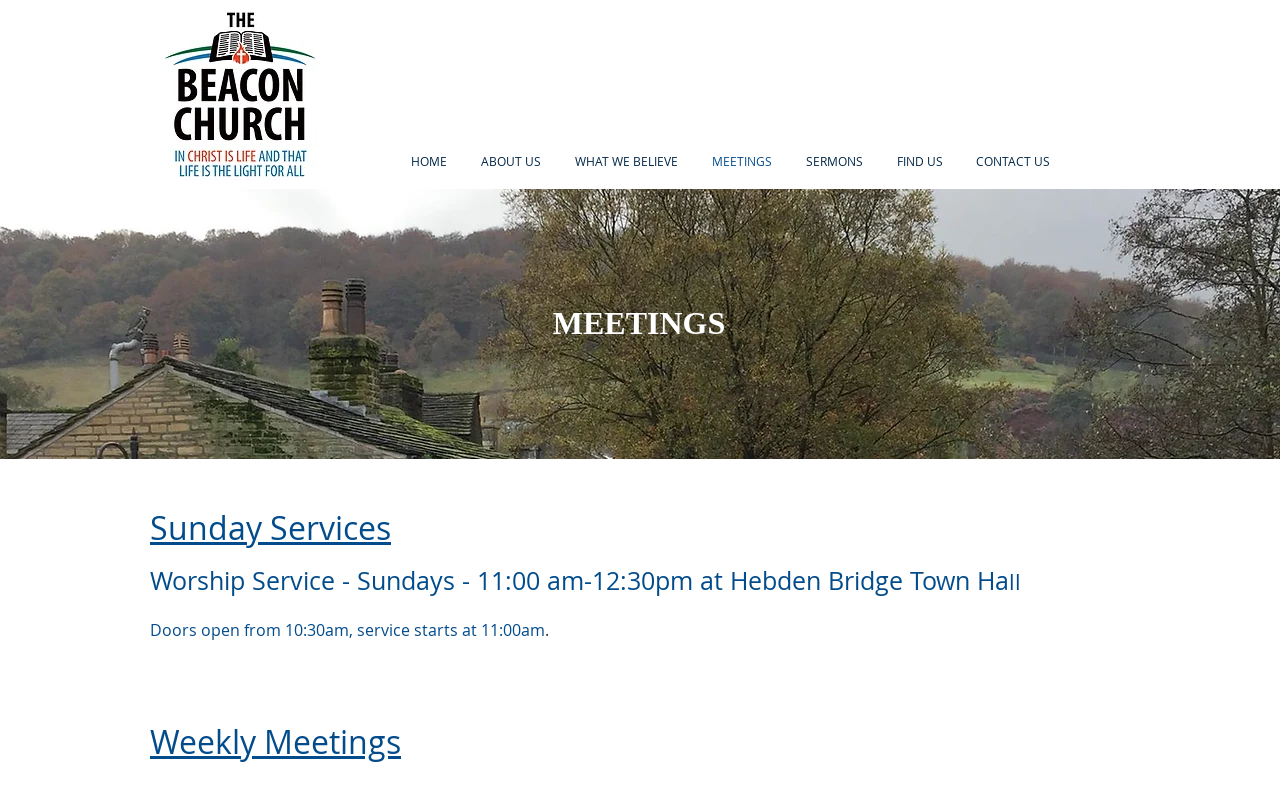Please determine the bounding box coordinates of the element to click in order to execute the following instruction: "Search for something on the site". The coordinates should be four float numbers between 0 and 1, specified as [left, top, right, bottom].

None